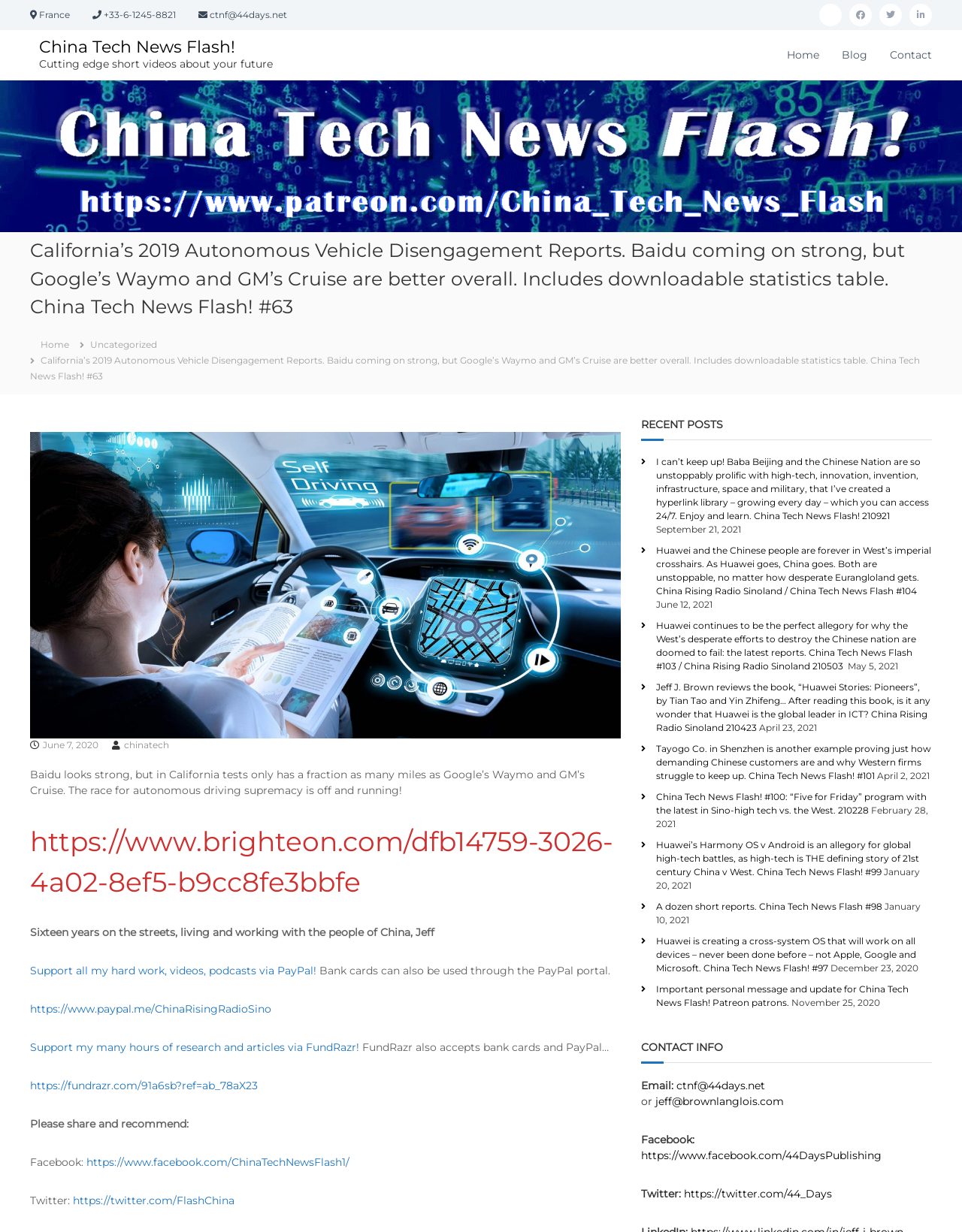How can you contact the author?
From the image, respond using a single word or phrase.

Email or Facebook